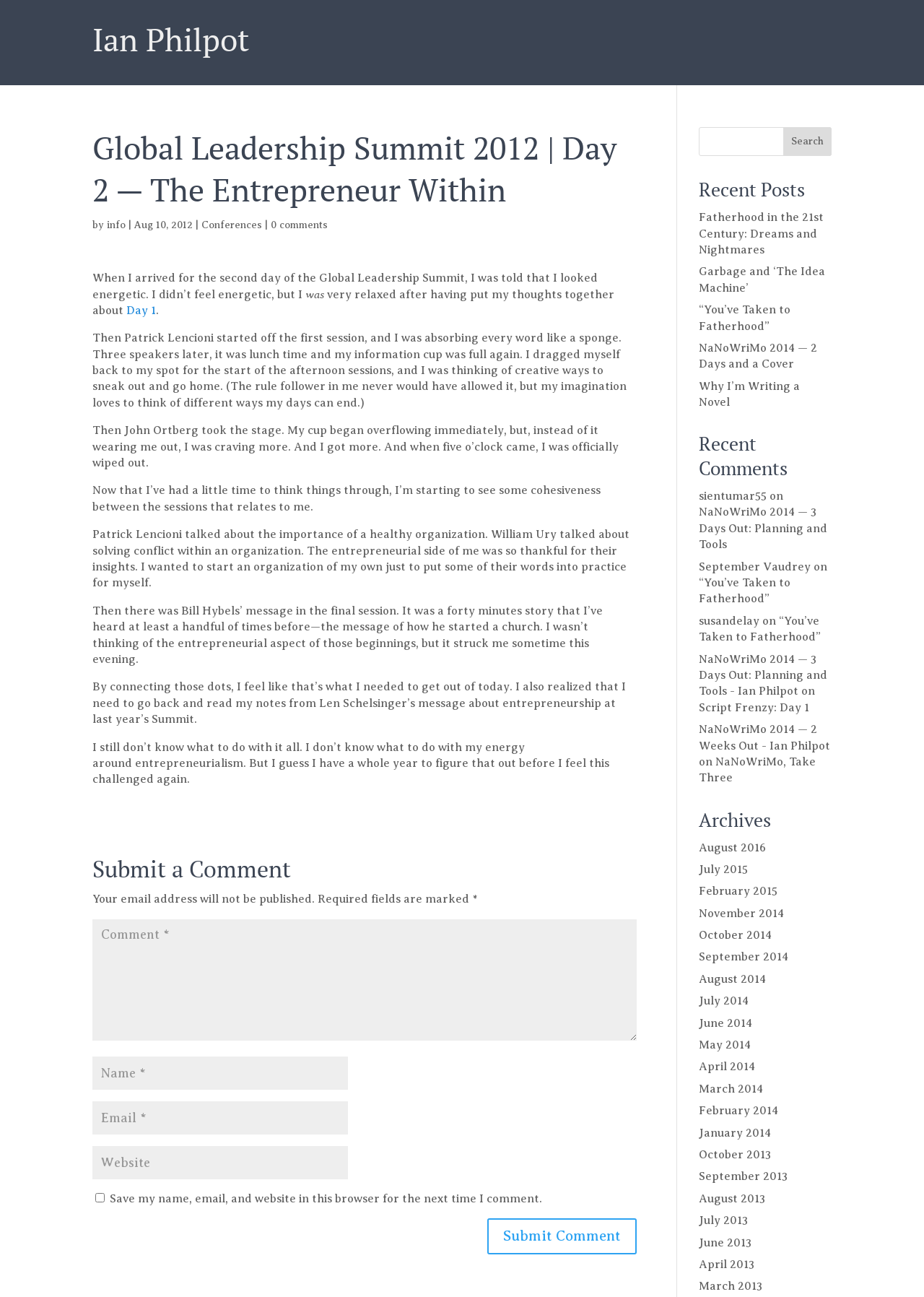What is the purpose of the 'Submit a Comment' section?
Carefully analyze the image and provide a detailed answer to the question.

The 'Submit a Comment' section is located at the bottom of the webpage and contains fields for readers to enter their name, email, and website, as well as a text box to write their comment. This suggests that the purpose of this section is to allow readers to comment on the blog post.